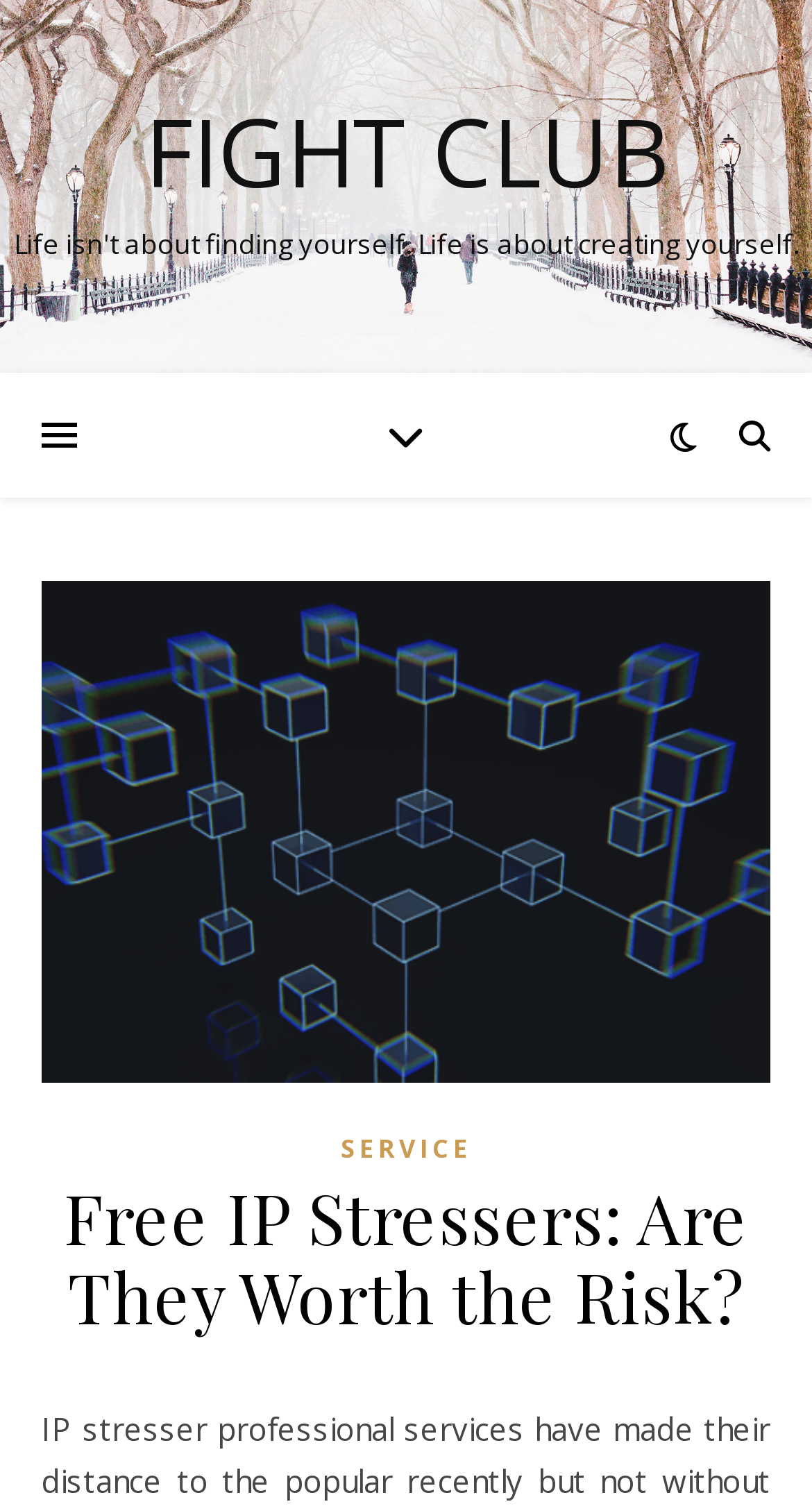Using the webpage screenshot, locate the HTML element that fits the following description and provide its bounding box: "Service".

[0.419, 0.745, 0.581, 0.779]